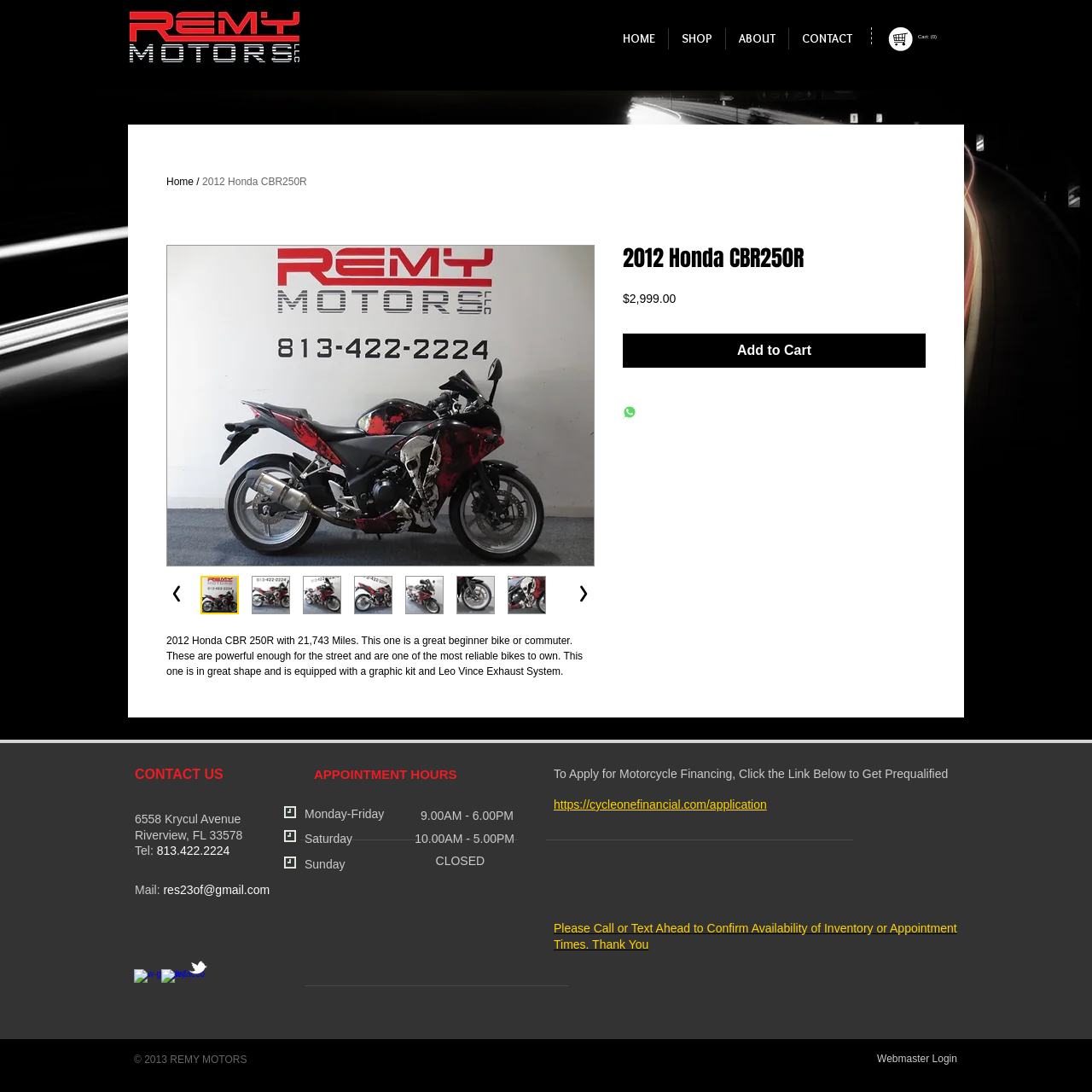Identify and extract the main heading of the webpage.

2012 Honda CBR250R